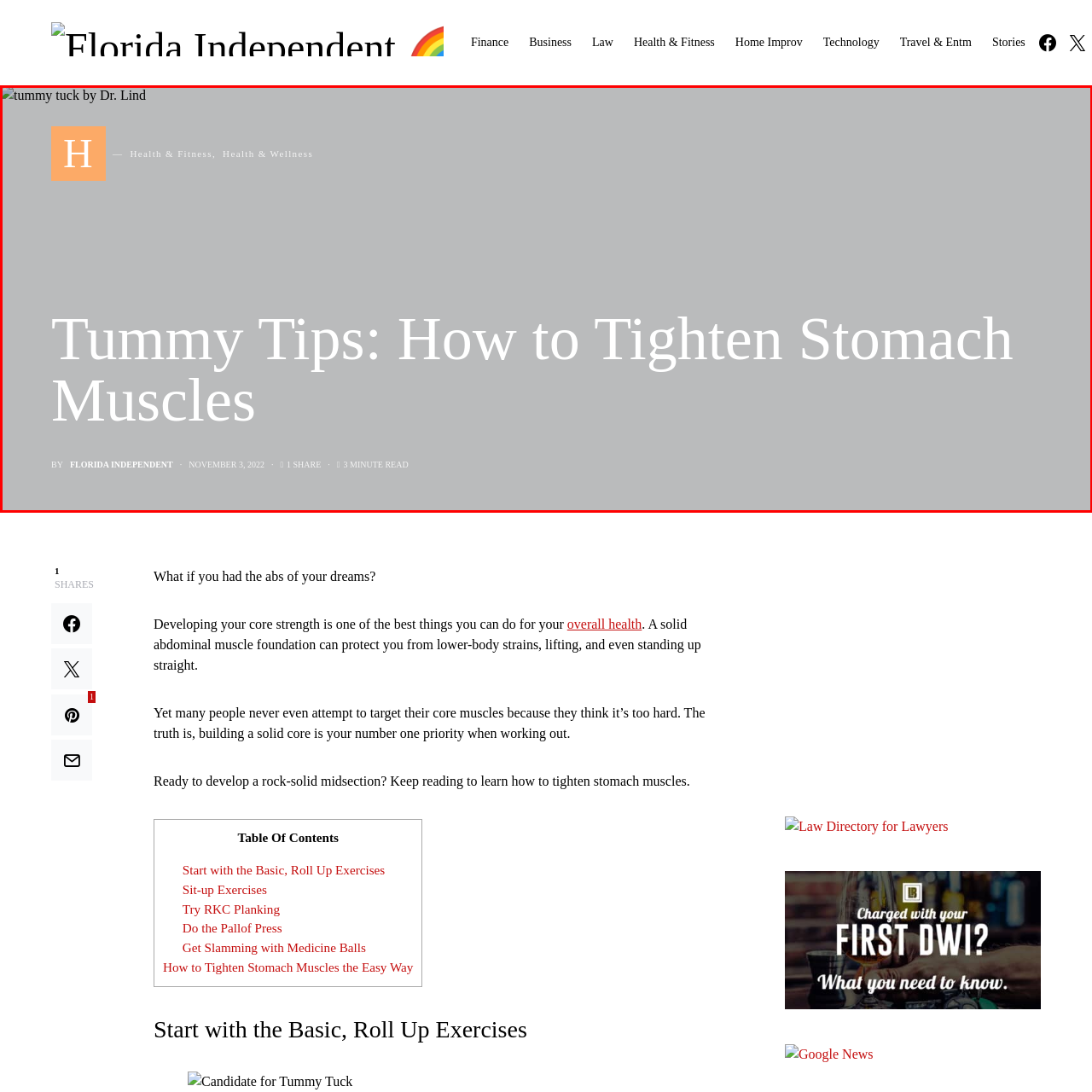Narrate the specific details and elements found within the red-bordered image.

The image titled "Tummy tuck by Dr. Lind" is prominently featured in an article by Florida Independent, focused on health and fitness. Below this image, the article is introduced with the headline "Tummy Tips: How to Tighten Stomach Muscles," emphasizing core strength and abdominal fitness. The layout suggests a clean and modern design, with a muted background that directs attention to the title and key information. The article was published on November 3, 2022, and offers a concise 3-minute read geared toward readers interested in enhancing their physical health through targeted exercises. The article aims to provide practical tips for developing a strong core, essential for overall well-being.